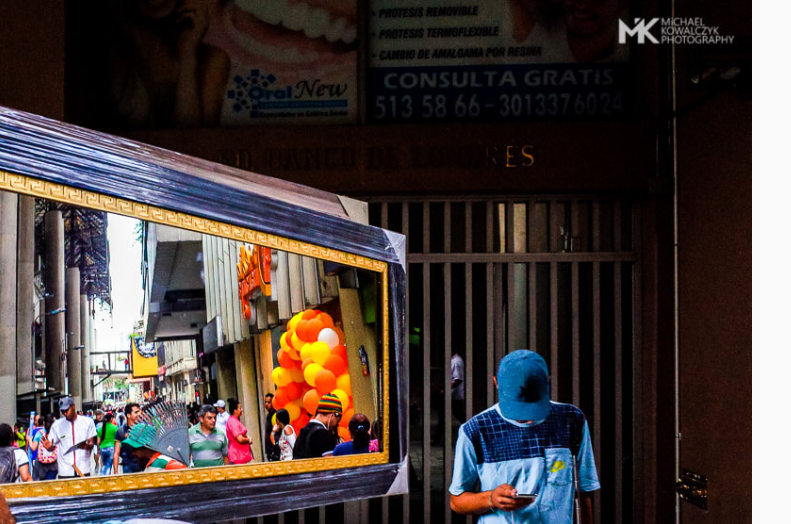What is the man in the image doing?
Please give a detailed and elaborate explanation in response to the question.

According to the caption, the man in the blue cap and patterned shirt is intently looking at his phone, which suggests that he is engaged in some activity on his phone and seems disconnected from the lively surroundings.